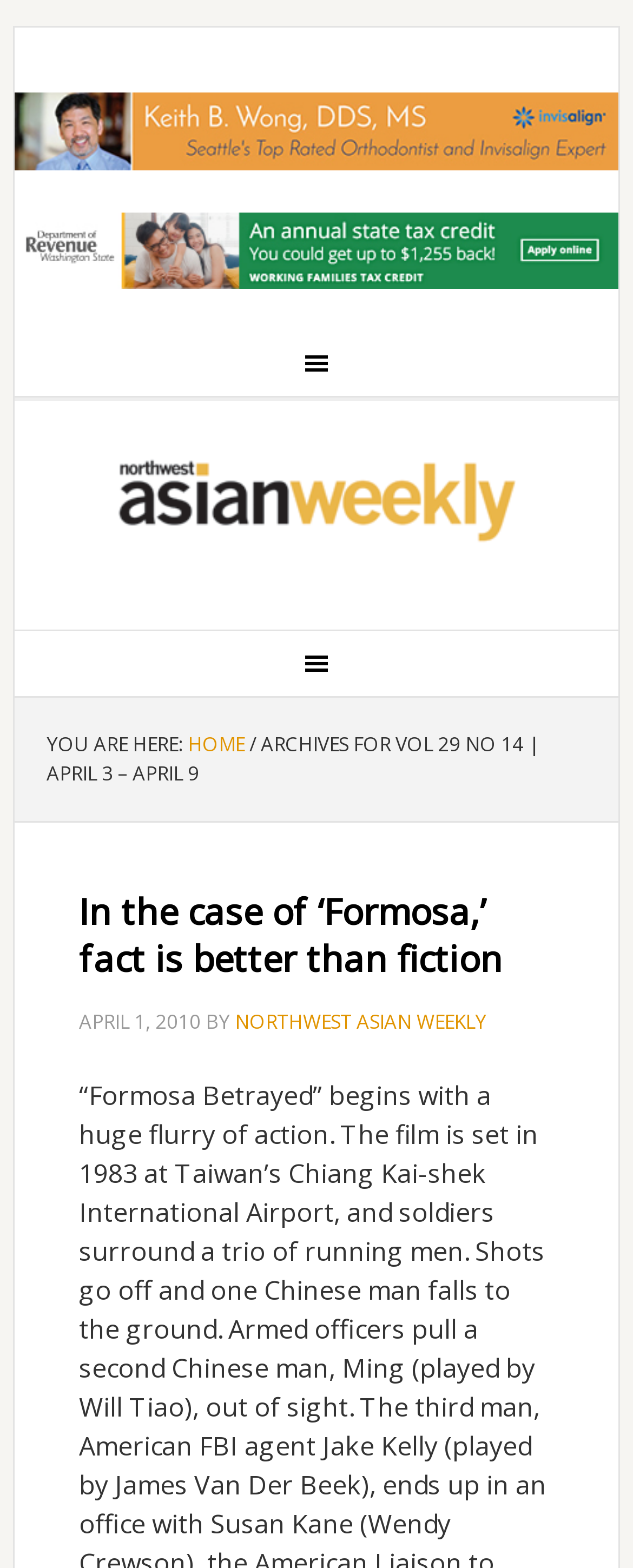What is the current volume and number of the publication?
Using the image as a reference, give a one-word or short phrase answer.

Vol 29 No 14